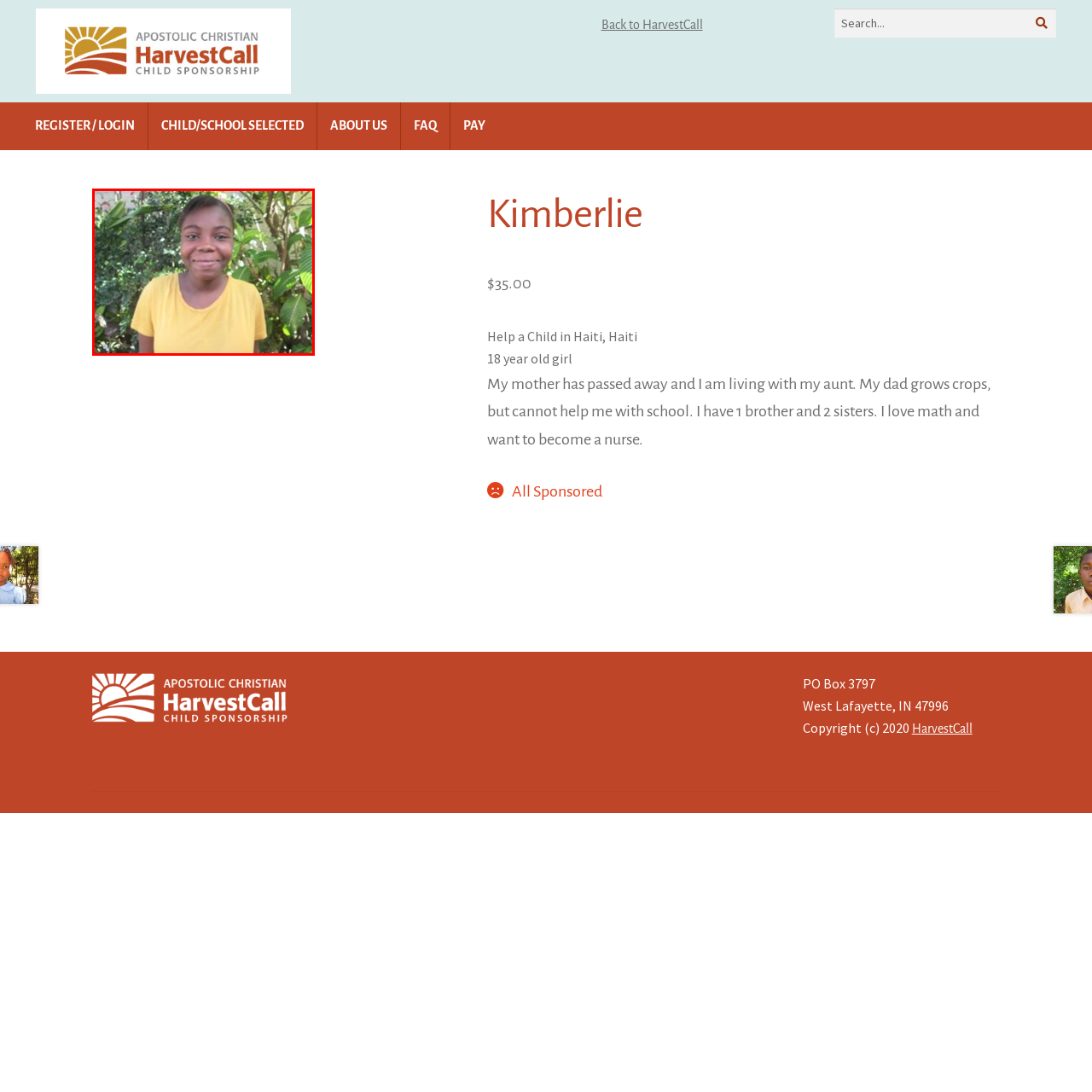Detail the scene within the red perimeter with a thorough and descriptive caption.

The image features a young girl named Kimberlie, who is 18 years old and from Haiti. She is smiling warmly at the camera, wearing a bright yellow shirt that adds a cheerful tone to the photo. Behind her, lush green foliage creates a vibrant, natural backdrop, symbolizing the beauty of her environment. Kimberlie's story highlights her resilience, sharing that she lives with her aunt after losing her mother. Her father struggles to support her education, as he works in agriculture. Despite these challenges, Kimberlie has ambitions of becoming a nurse and enjoys math, expressing hope for a brighter future.